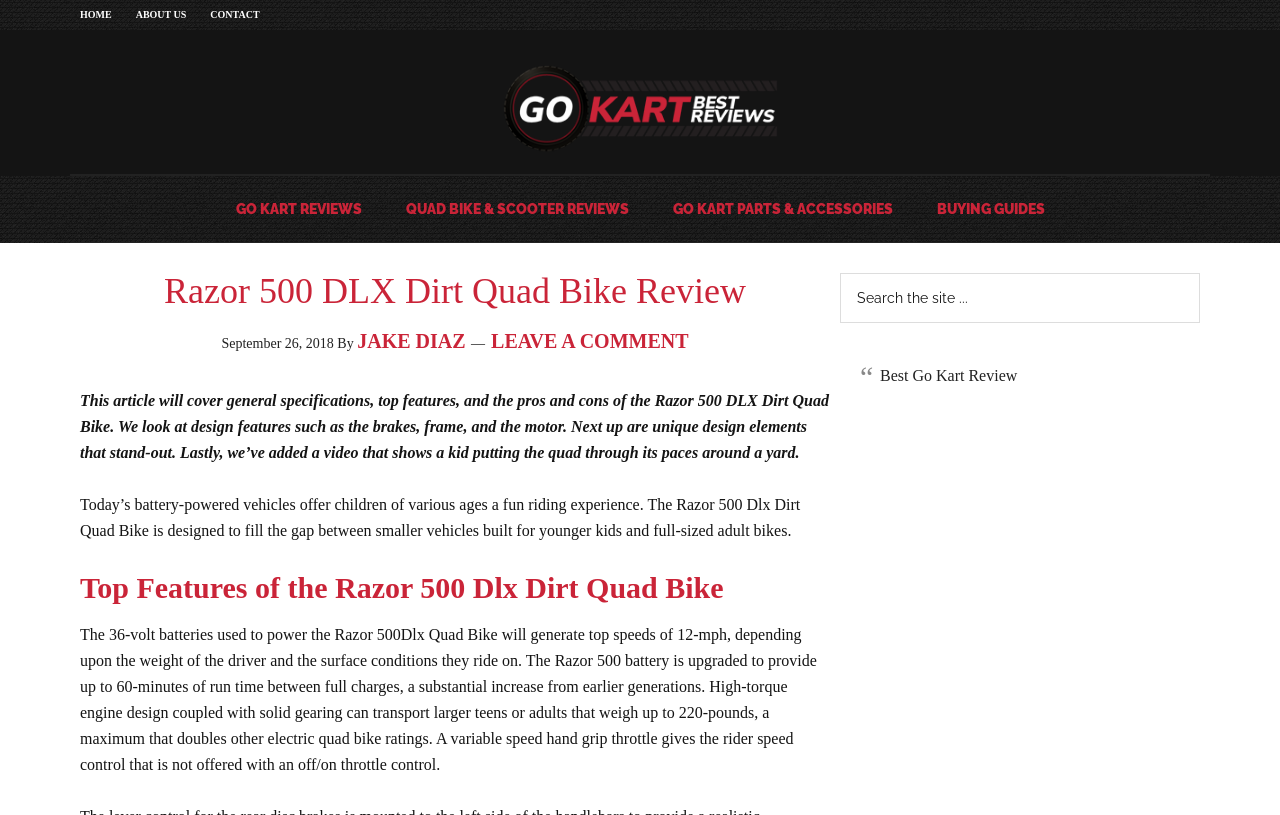Locate and extract the text of the main heading on the webpage.

Razor 500 DLX Dirt Quad Bike Review